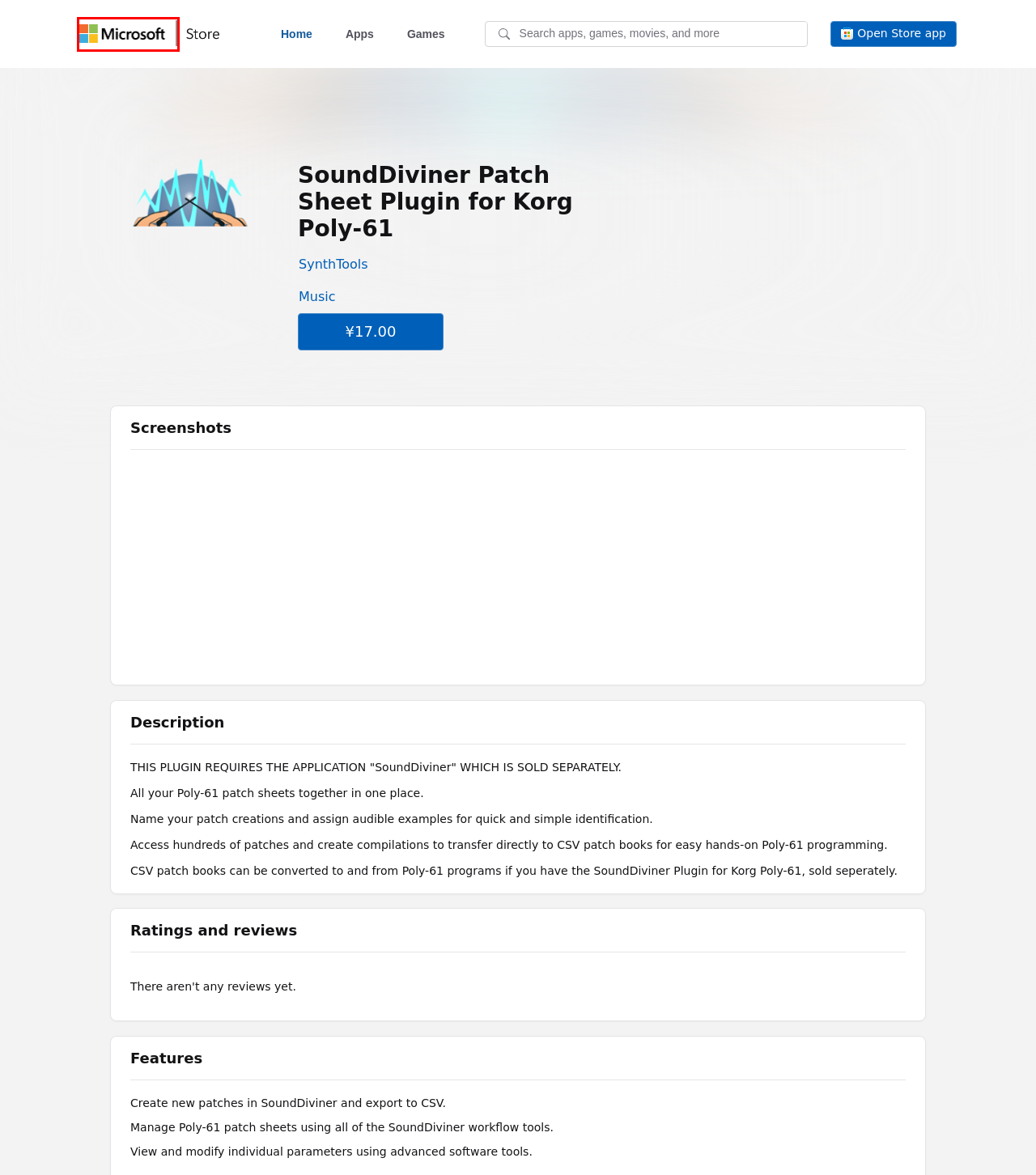After examining the screenshot of a webpage with a red bounding box, choose the most accurate webpage description that corresponds to the new page after clicking the element inside the red box. Here are the candidates:
A. Home | Microsoft Careers
B. Xbox Support
C. Your request has been blocked. This could be
                        due to several reasons.
D. SoundDiviner Patch Sheet Plugin for Korg Poly-61 - Official app in the Microsoft Store
E. Microsoft Apps
F. Trademark and Brand Guidelines | Microsoft Legal
G. Microsoft Investor Relations - Home Page
H. Digital Safety | Report a concern

C